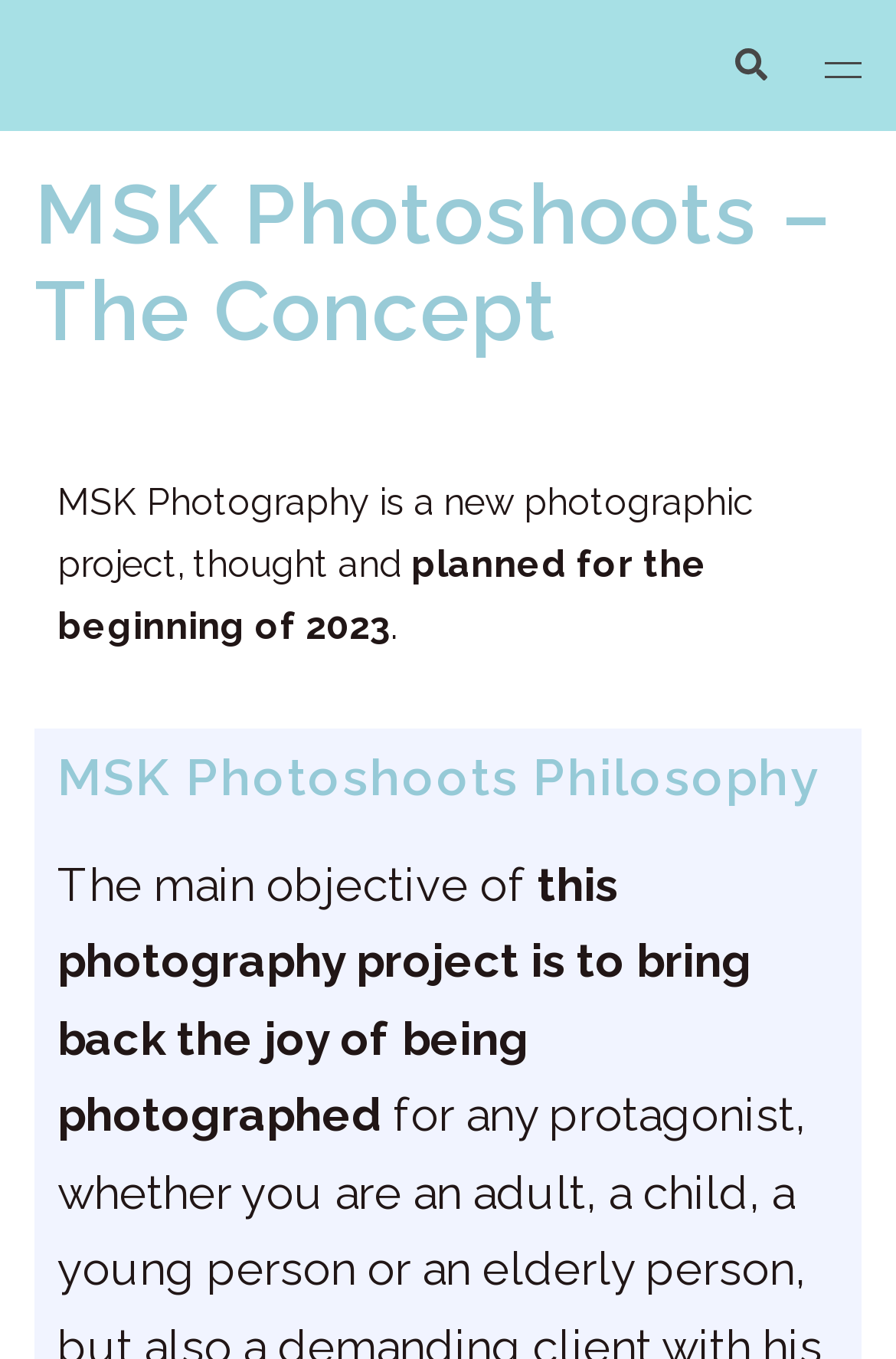What is the function of the link at the top-right corner? Examine the screenshot and reply using just one word or a brief phrase.

Toggle menu